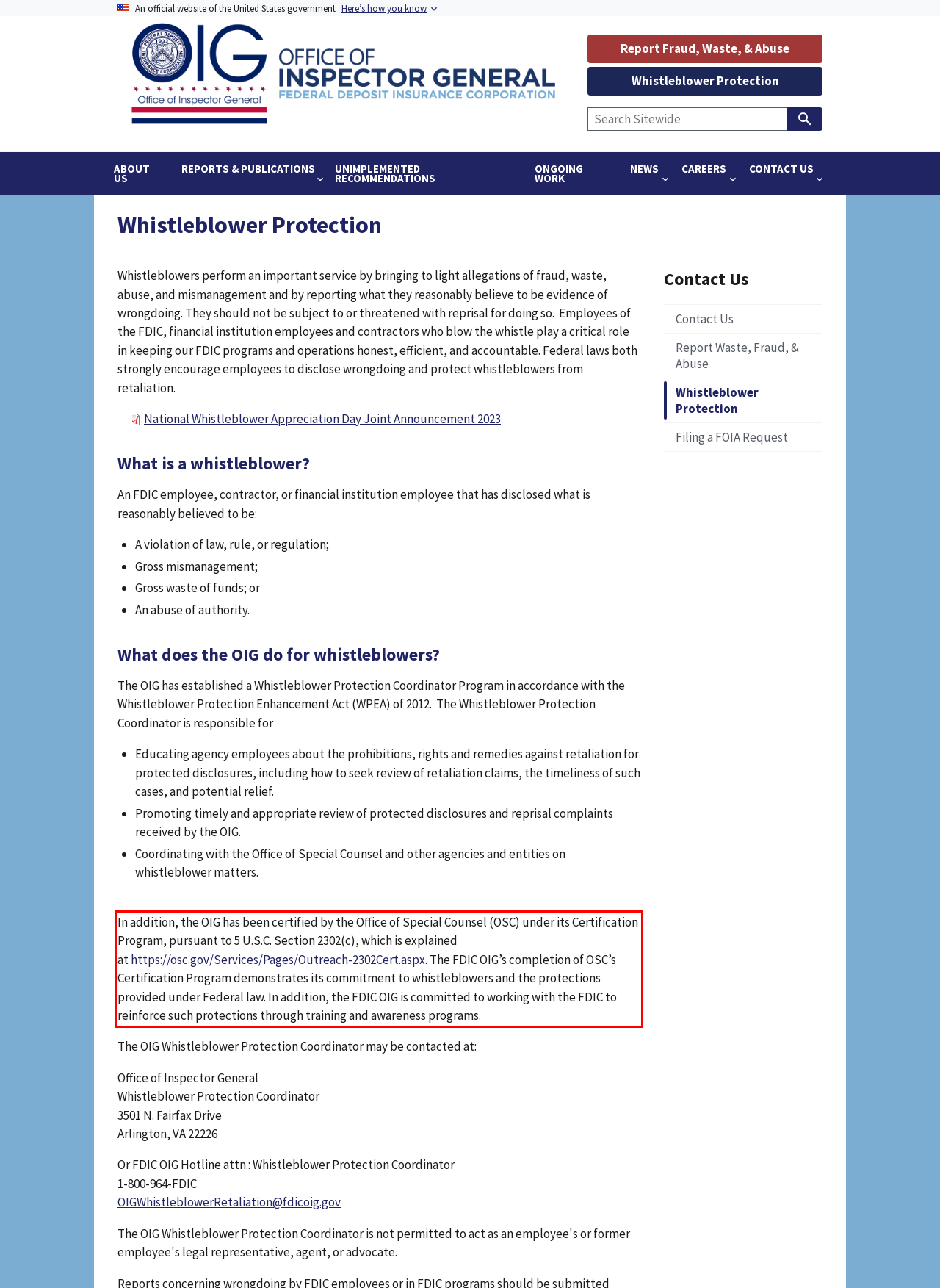You have a screenshot with a red rectangle around a UI element. Recognize and extract the text within this red bounding box using OCR.

In addition, the OIG has been certified by the Office of Special Counsel (OSC) under its Certification Program, pursuant to 5 U.S.C. Section 2302(c), which is explained at https://osc.gov/Services/Pages/Outreach-2302Cert.aspx. The FDIC OIG’s completion of OSC’s Certification Program demonstrates its commitment to whistleblowers and the protections provided under Federal law. In addition, the FDIC OIG is committed to working with the FDIC to reinforce such protections through training and awareness programs.